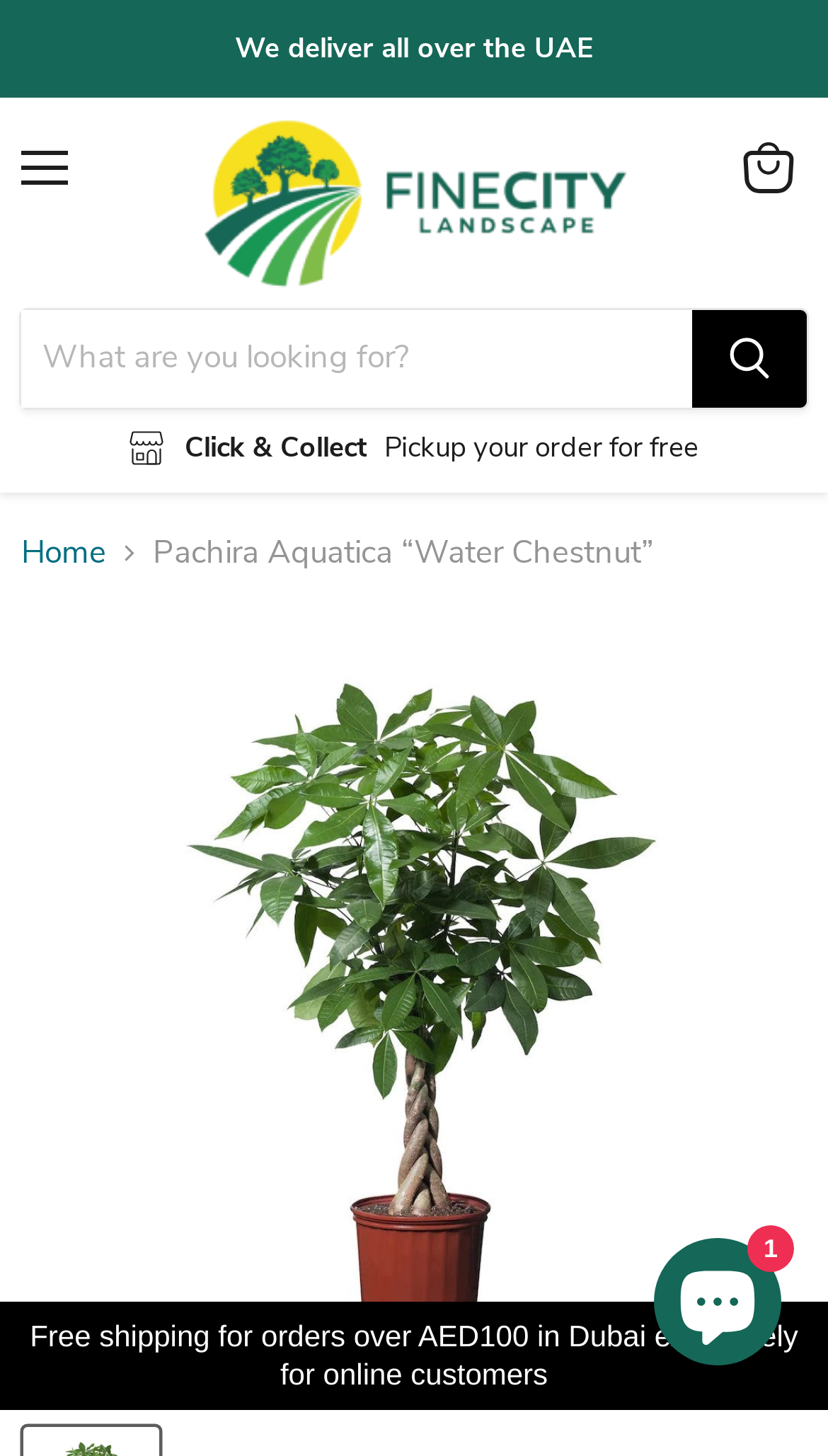Ascertain the bounding box coordinates for the UI element detailed here: "Menu". The coordinates should be provided as [left, top, right, bottom] with each value being a float between 0 and 1.

[0.0, 0.082, 0.108, 0.149]